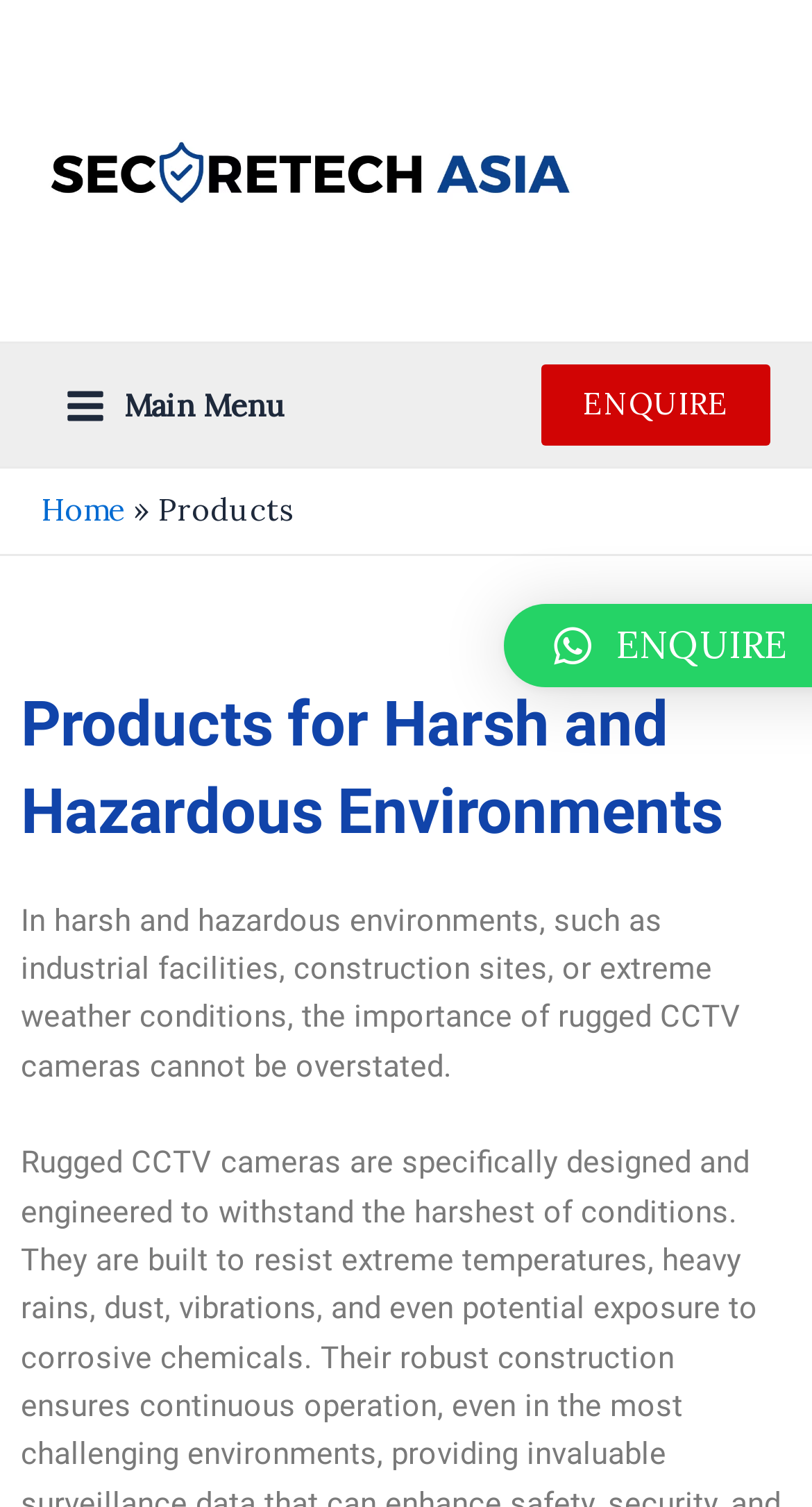Construct a comprehensive description capturing every detail on the webpage.

The webpage is about rugged CCTV cameras, specifically designed to withstand harsh conditions. At the top left, there is a link to "Cybersecurity & Security Solutions" accompanied by an image. Below this, a main menu button is located, which is not expanded and has an icon. 

To the right of the main menu button, there is a link to "ENQUIRE". On the top right, there are two links, one to "Home" and another with a "»" symbol. 

Below these top-level elements, the main content begins. The page is divided into sections, with a heading that reads "Products for Harsh and Hazardous Environments". This heading is followed by a paragraph of text that explains the importance of rugged CCTV cameras in industrial facilities, construction sites, or extreme weather conditions.